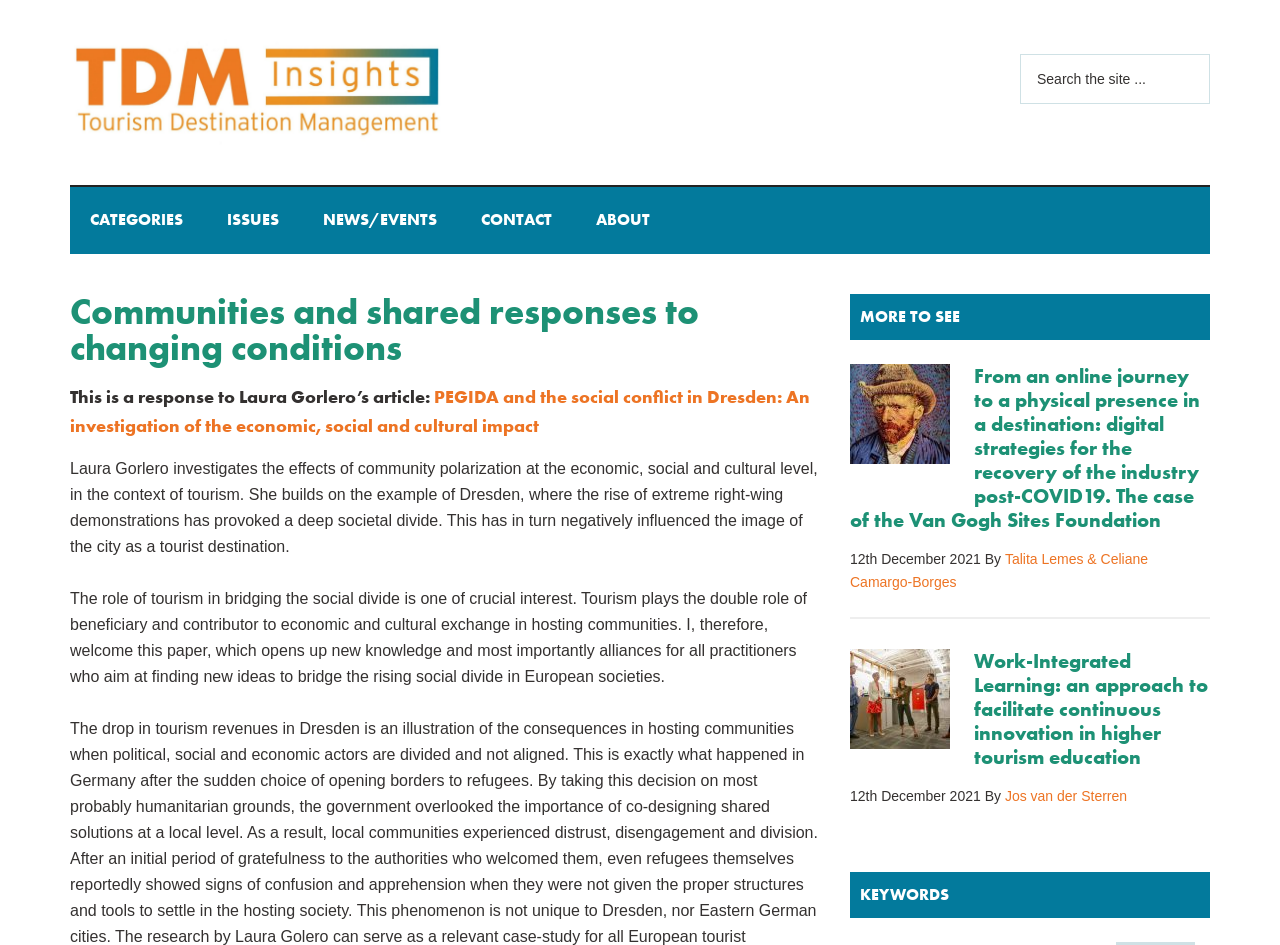Please answer the following question using a single word or phrase: What is the title of the article by Talita Lemes and Celiane Camargo-Borges?

From an online journey to a physical presence in a destination